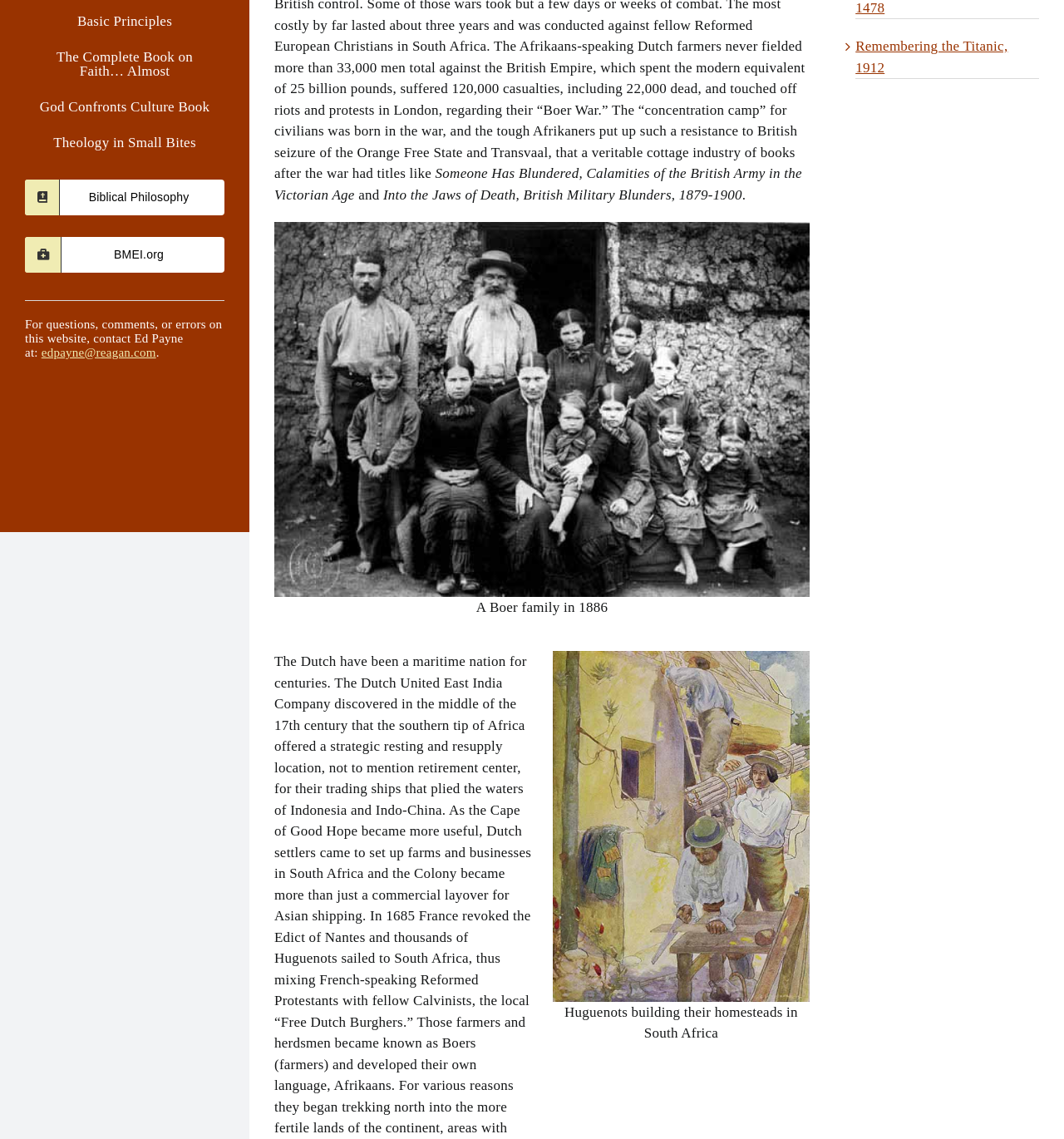From the webpage screenshot, identify the region described by God Confronts Culture Book. Provide the bounding box coordinates as (top-left x, top-left y, bottom-right x, bottom-right y), with each value being a floating point number between 0 and 1.

[0.01, 0.087, 0.224, 0.1]